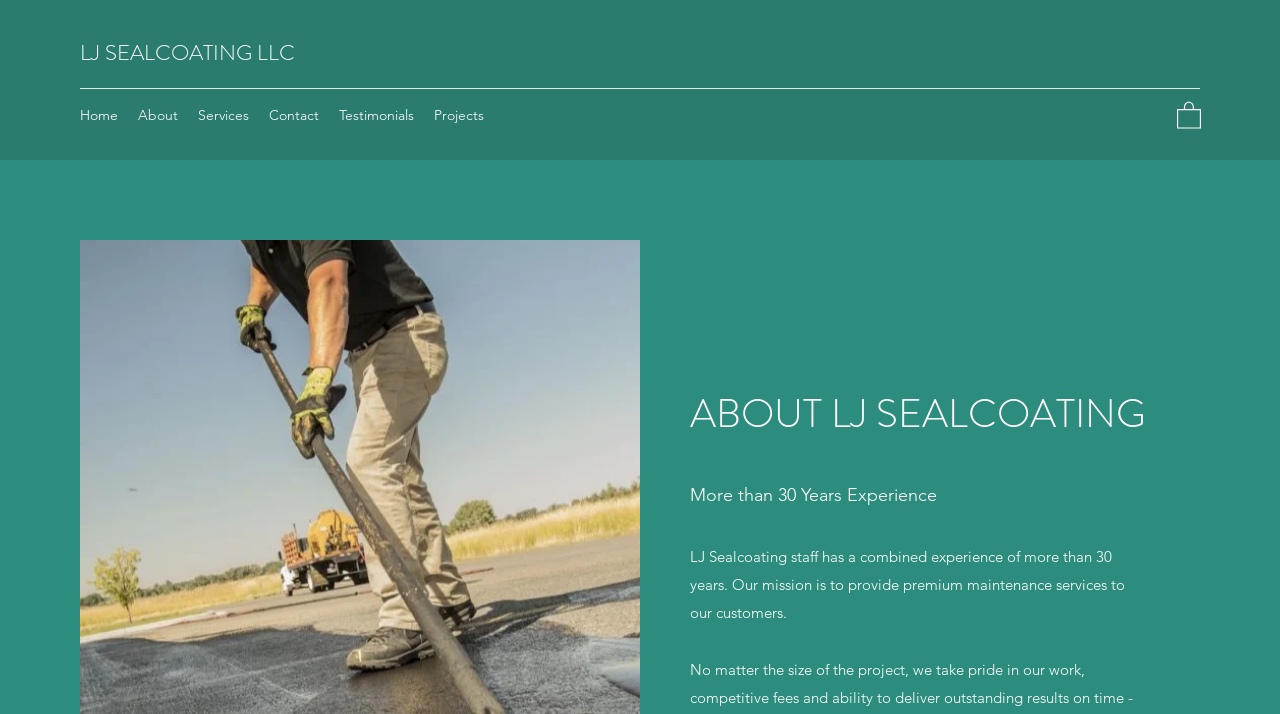Determine the bounding box coordinates of the clickable element to achieve the following action: 'learn about the company'. Provide the coordinates as four float values between 0 and 1, formatted as [left, top, right, bottom].

[0.539, 0.542, 0.898, 0.618]